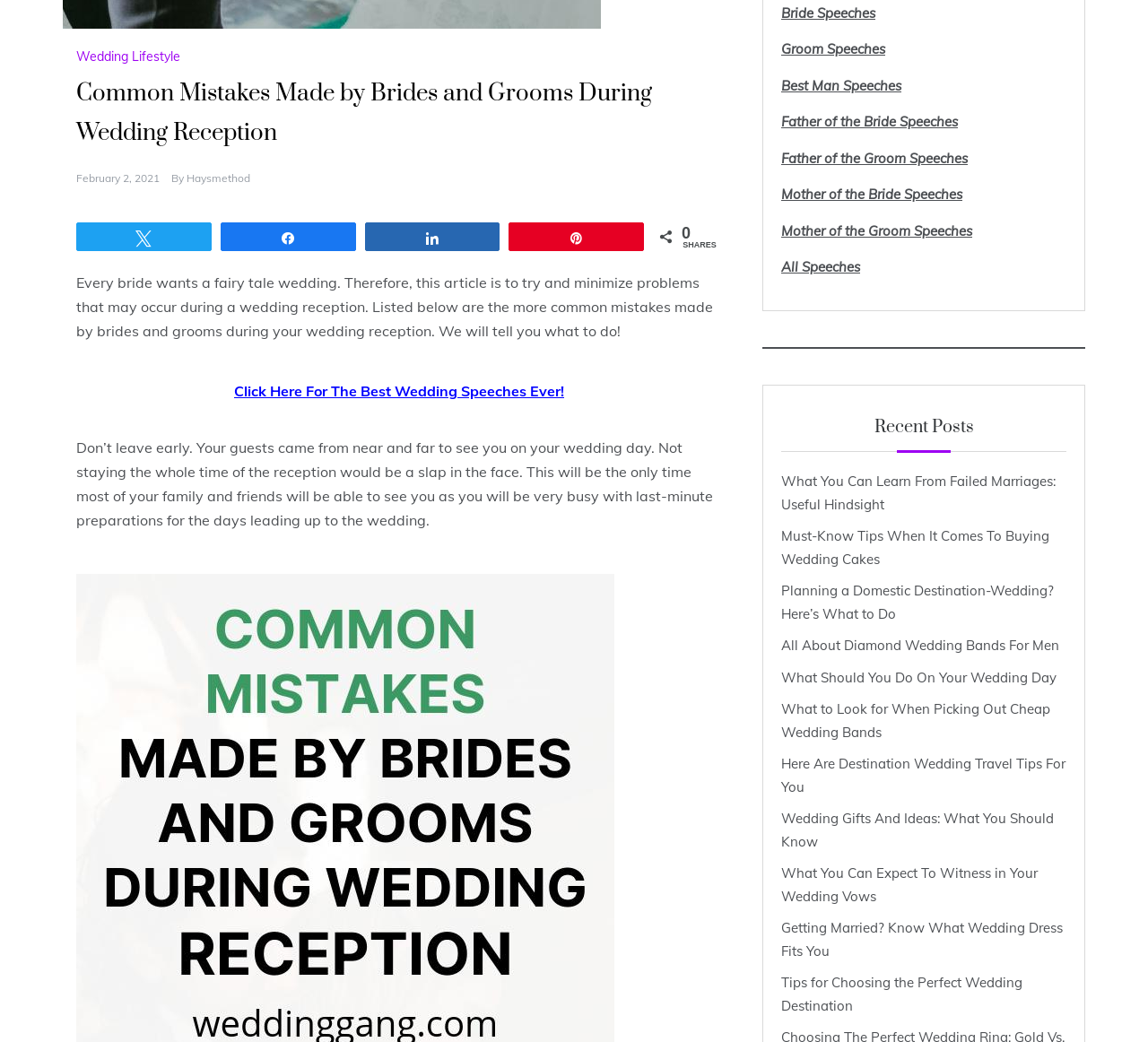Bounding box coordinates are specified in the format (top-left x, top-left y, bottom-right x, bottom-right y). All values are floating point numbers bounded between 0 and 1. Please provide the bounding box coordinate of the region this sentence describes: Warehoff - Art of Nature

None